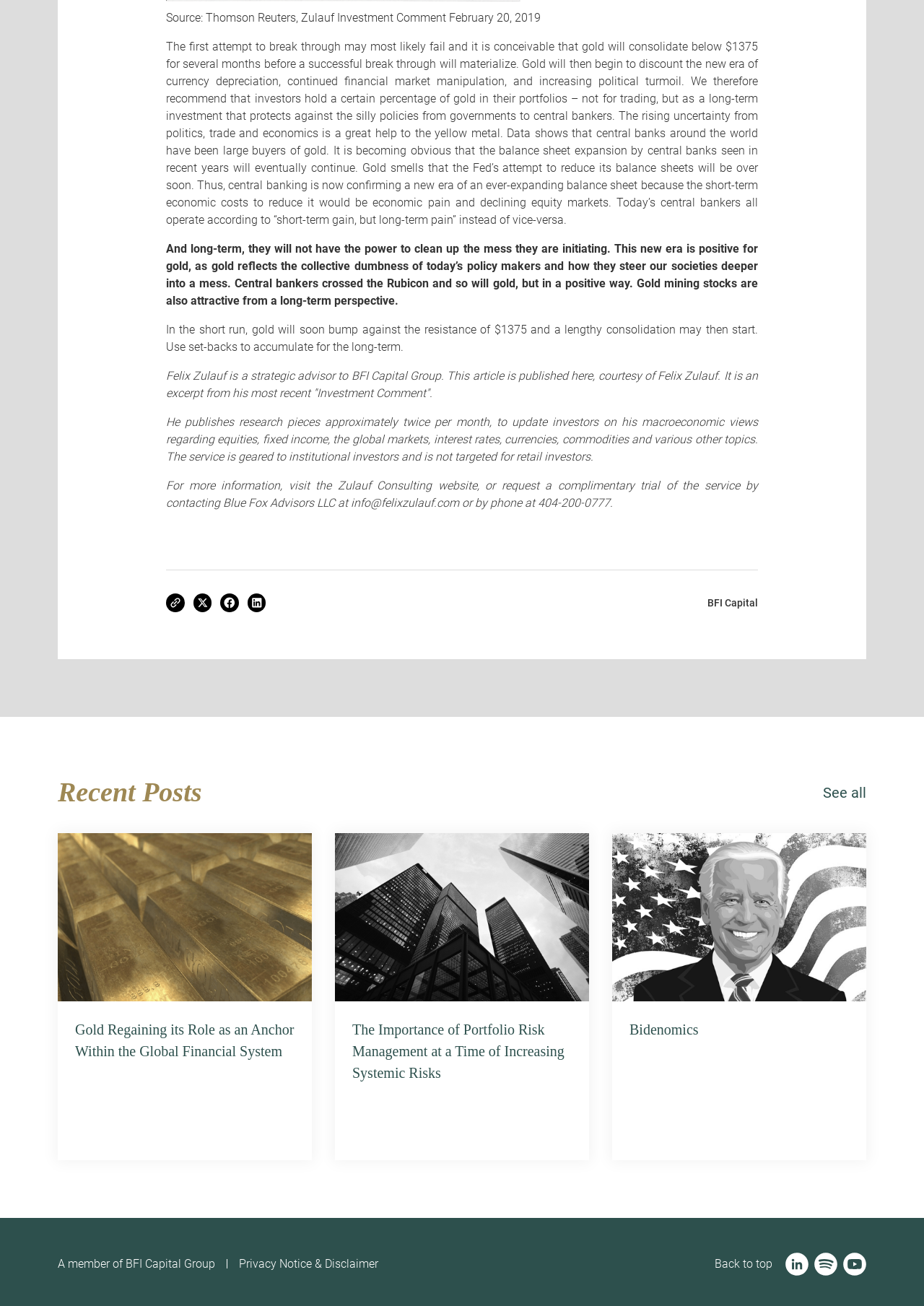What is the author's recommendation for investors?
Based on the image, answer the question in a detailed manner.

The author recommends that investors hold a certain percentage of gold in their portfolios, not for trading, but as a long-term investment that protects against the silly policies from governments to central bankers.